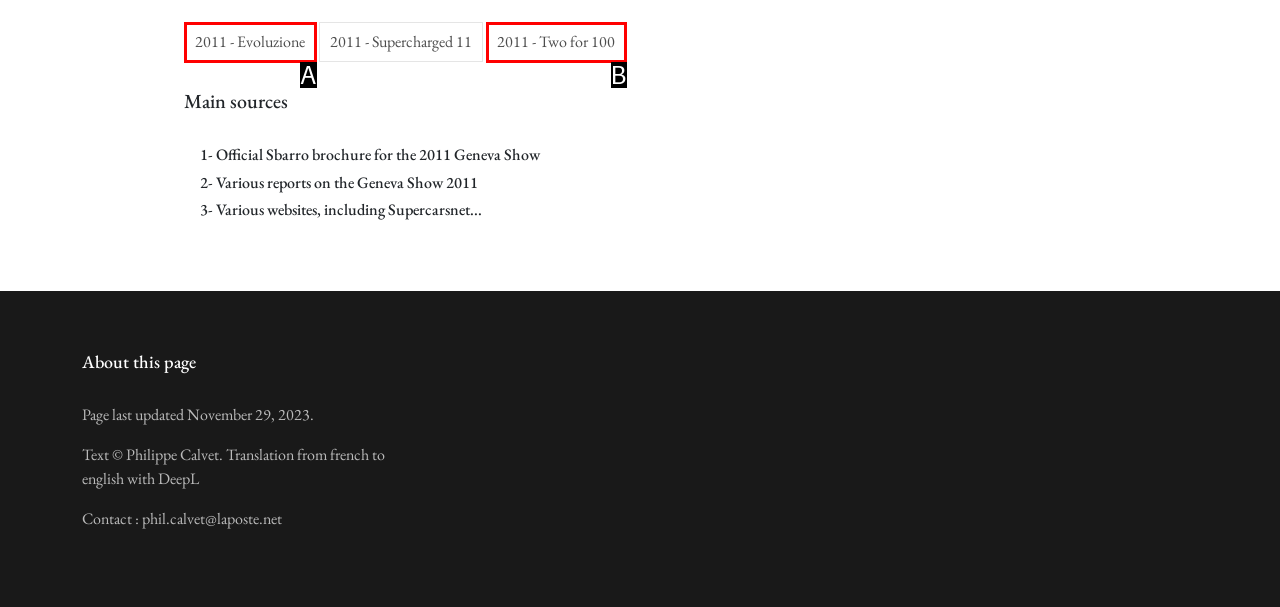Determine which HTML element matches the given description: 2011 - Two for 100. Provide the corresponding option's letter directly.

B